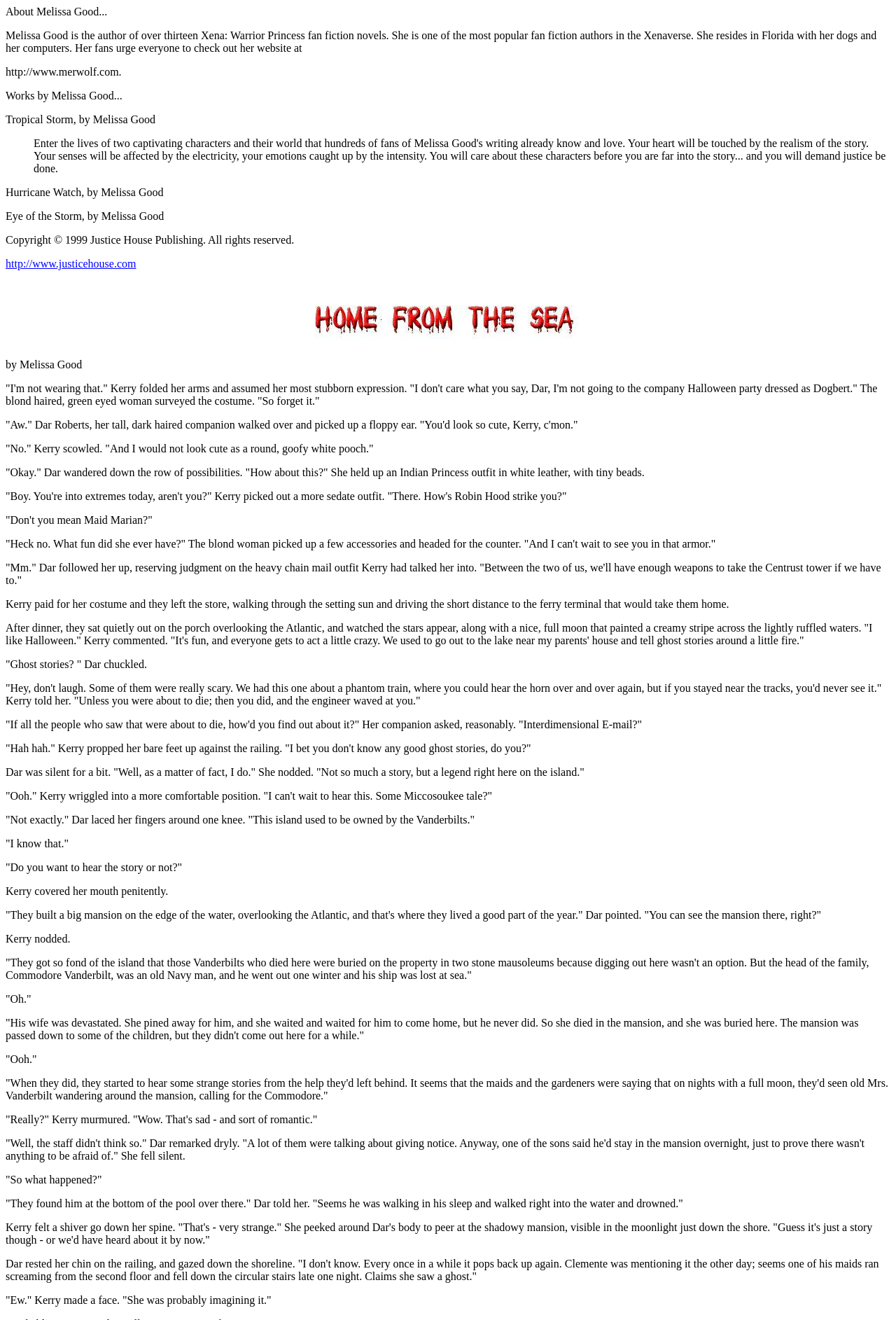Please provide a detailed answer to the question below by examining the image:
What is the name of the website mentioned in the text?

The text mentions 'http://www.merwolf.com' as the website of Melissa Good, where her fans are urged to check out.